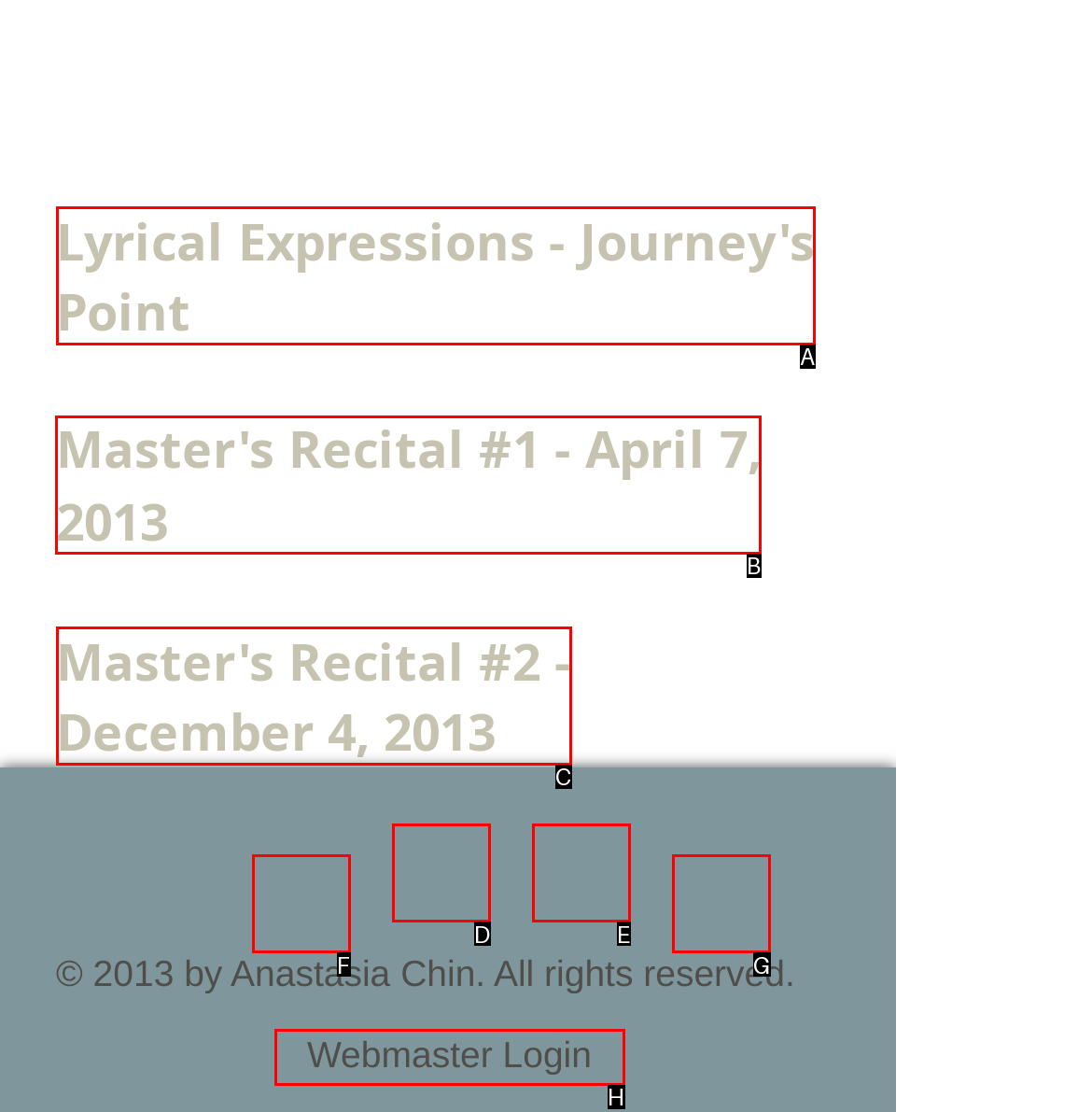Given the task: view Master's Recital #1, indicate which boxed UI element should be clicked. Provide your answer using the letter associated with the correct choice.

B